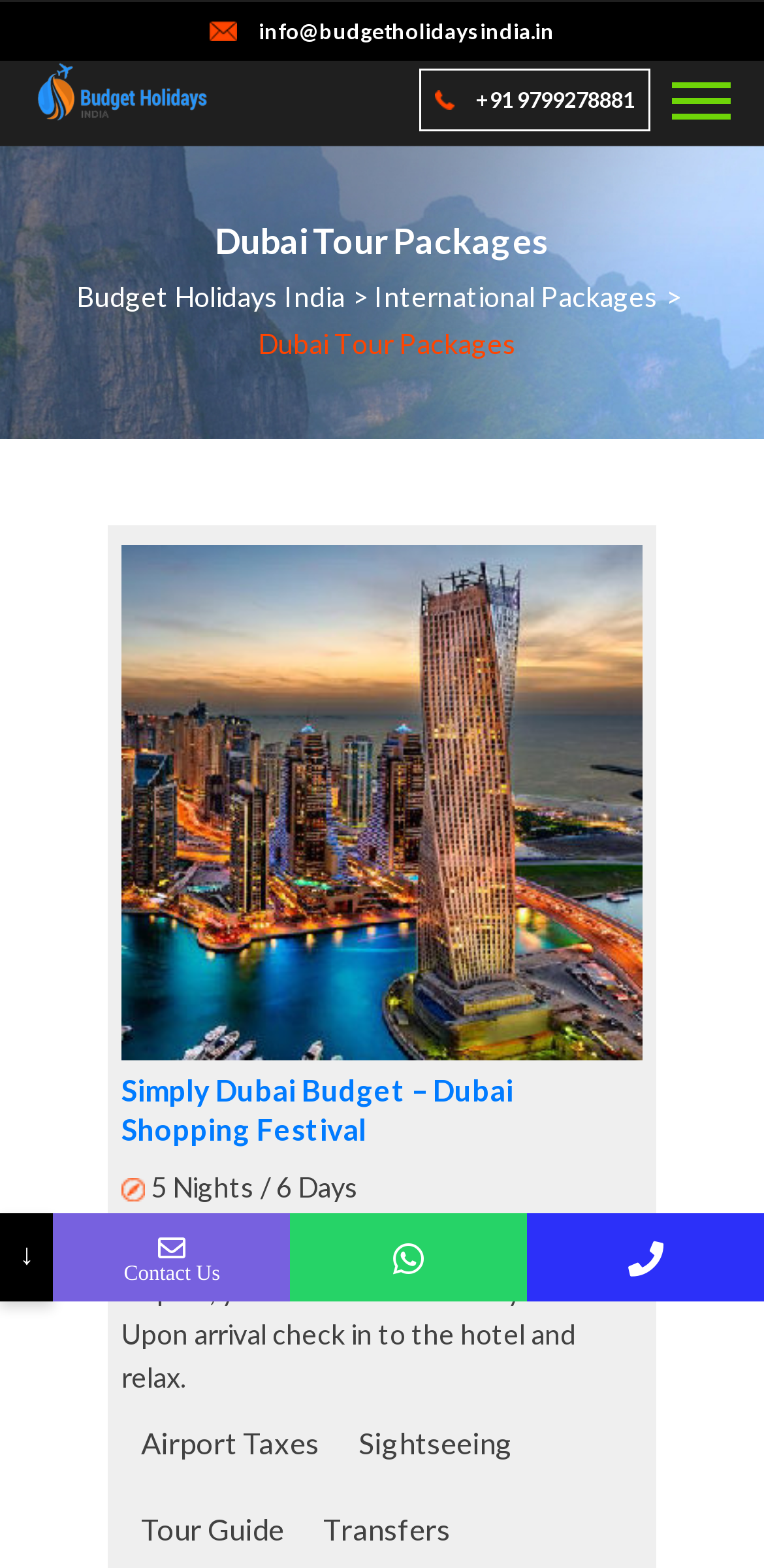From the element description How To Market Your Cookbook, predict the bounding box coordinates of the UI element. The coordinates must be specified in the format (top-left x, top-left y, bottom-right x, bottom-right y) and should be within the 0 to 1 range.

None